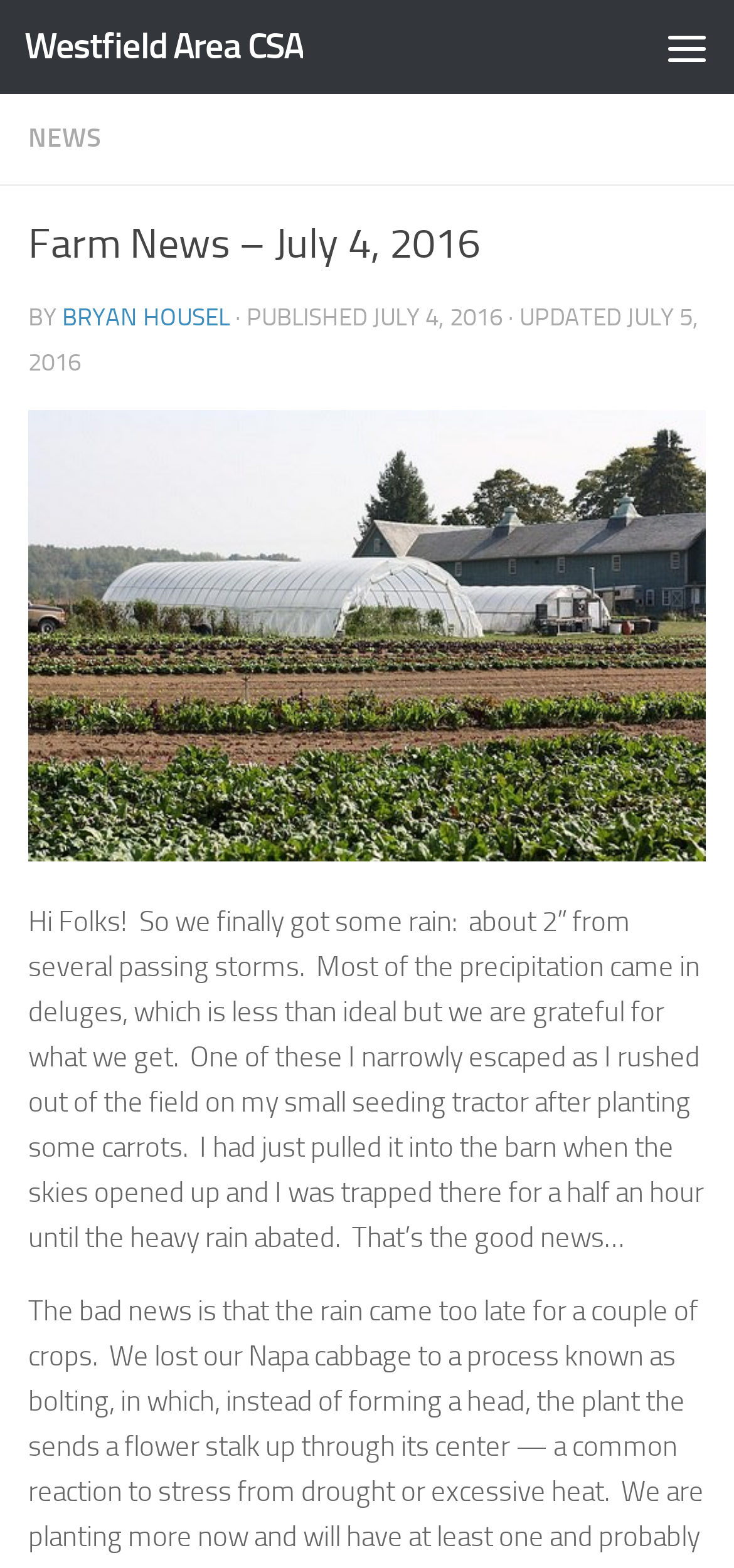Predict the bounding box of the UI element that fits this description: "parent_node: Westfield Area CSA title="Menu"".

[0.872, 0.0, 1.0, 0.06]